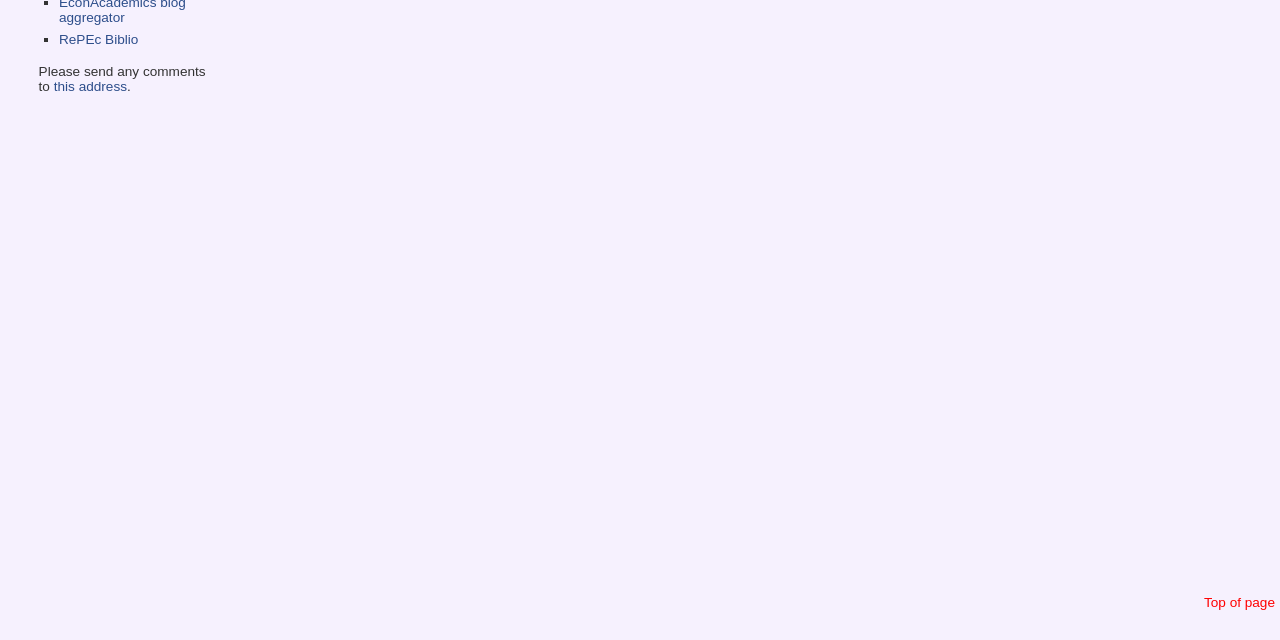Determine the bounding box of the UI component based on this description: "Top of page". The bounding box coordinates should be four float values between 0 and 1, i.e., [left, top, right, bottom].

[0.941, 0.93, 0.996, 0.953]